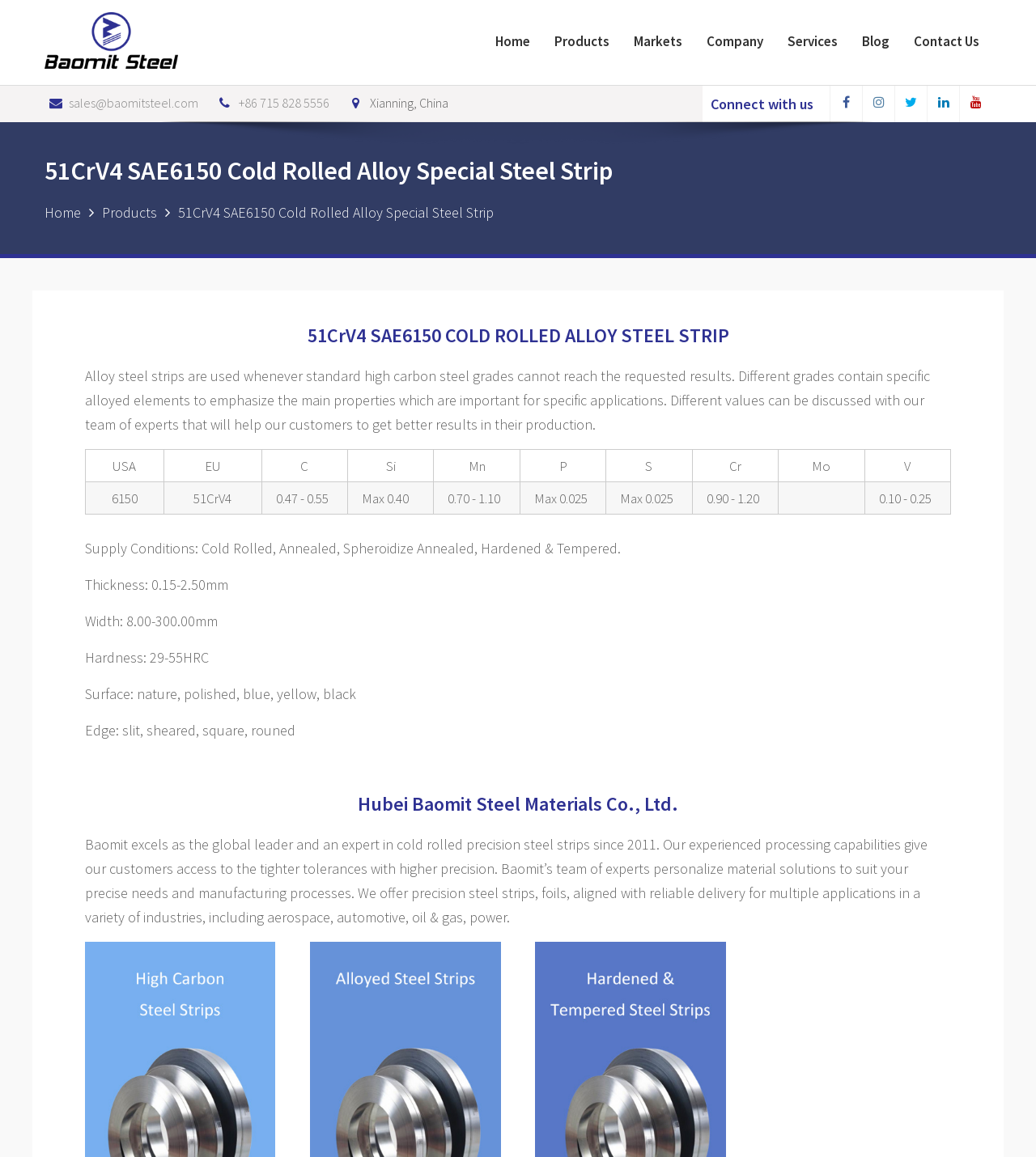Please identify the bounding box coordinates of the area I need to click to accomplish the following instruction: "Click on the 'Home' link".

[0.478, 0.01, 0.512, 0.061]